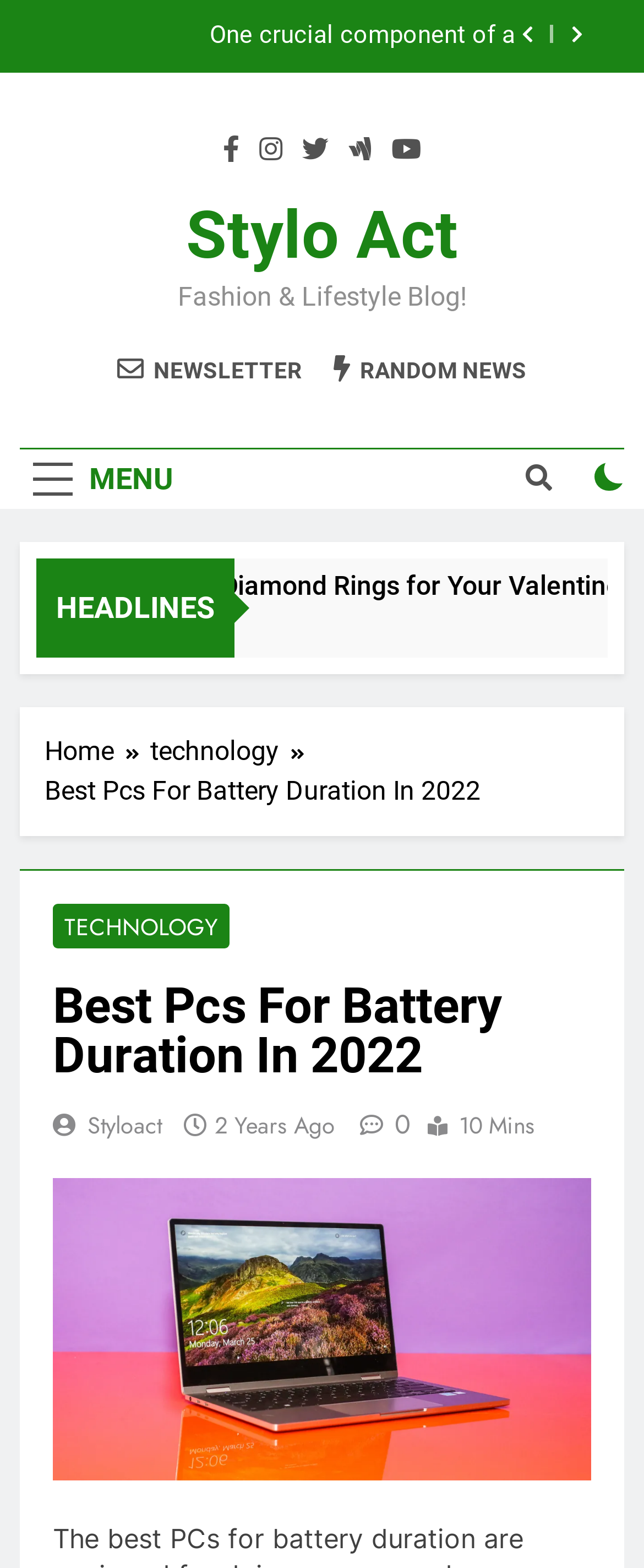Using the webpage screenshot and the element description 2 months ago2 months ago, determine the bounding box coordinates. Specify the coordinates in the format (top-left x, top-left y, bottom-right x, bottom-right y) with values ranging from 0 to 1.

[0.455, 0.388, 0.65, 0.408]